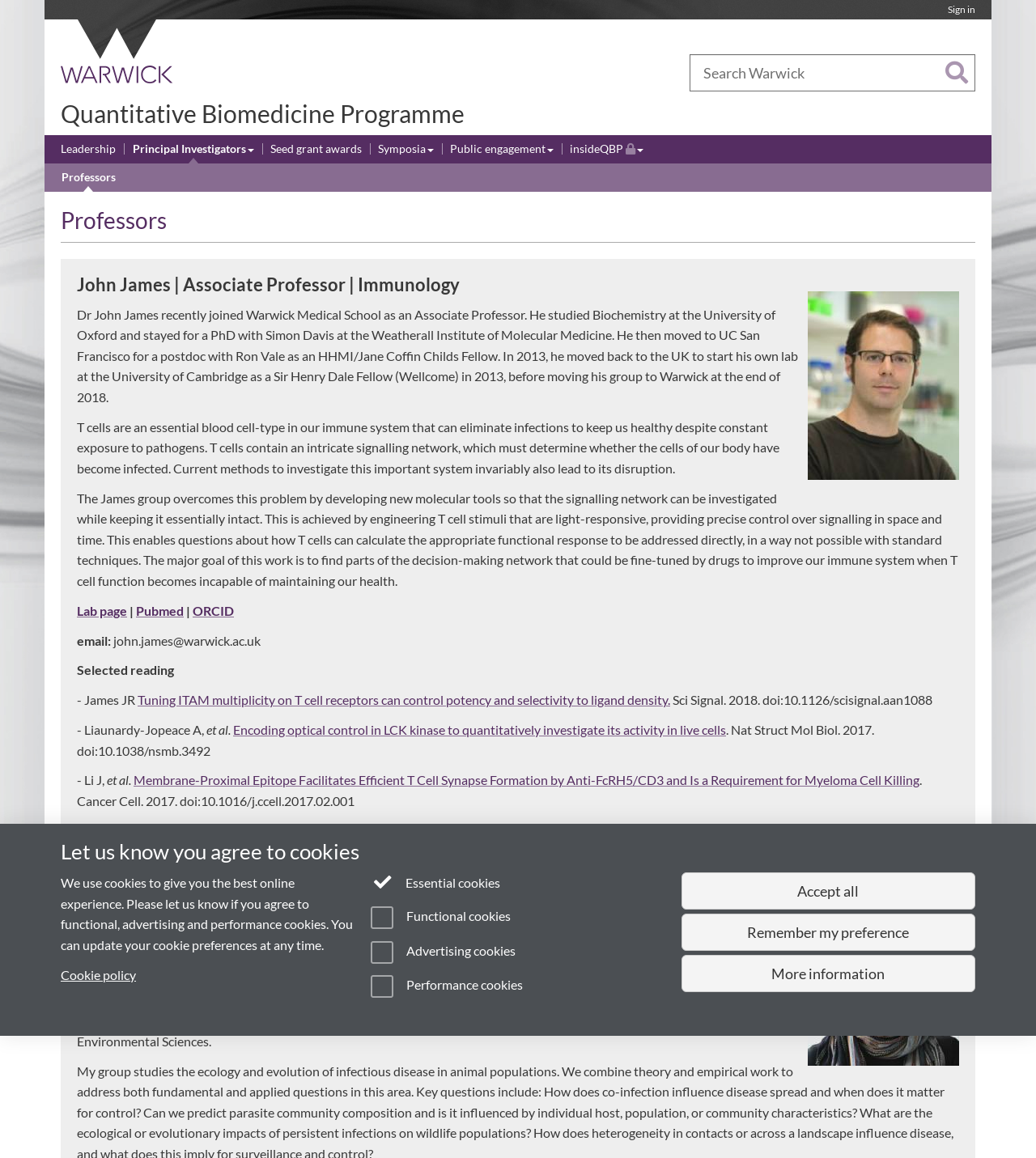Respond to the following query with just one word or a short phrase: 
What is the topic of the research paper mentioned in the text?

T cells